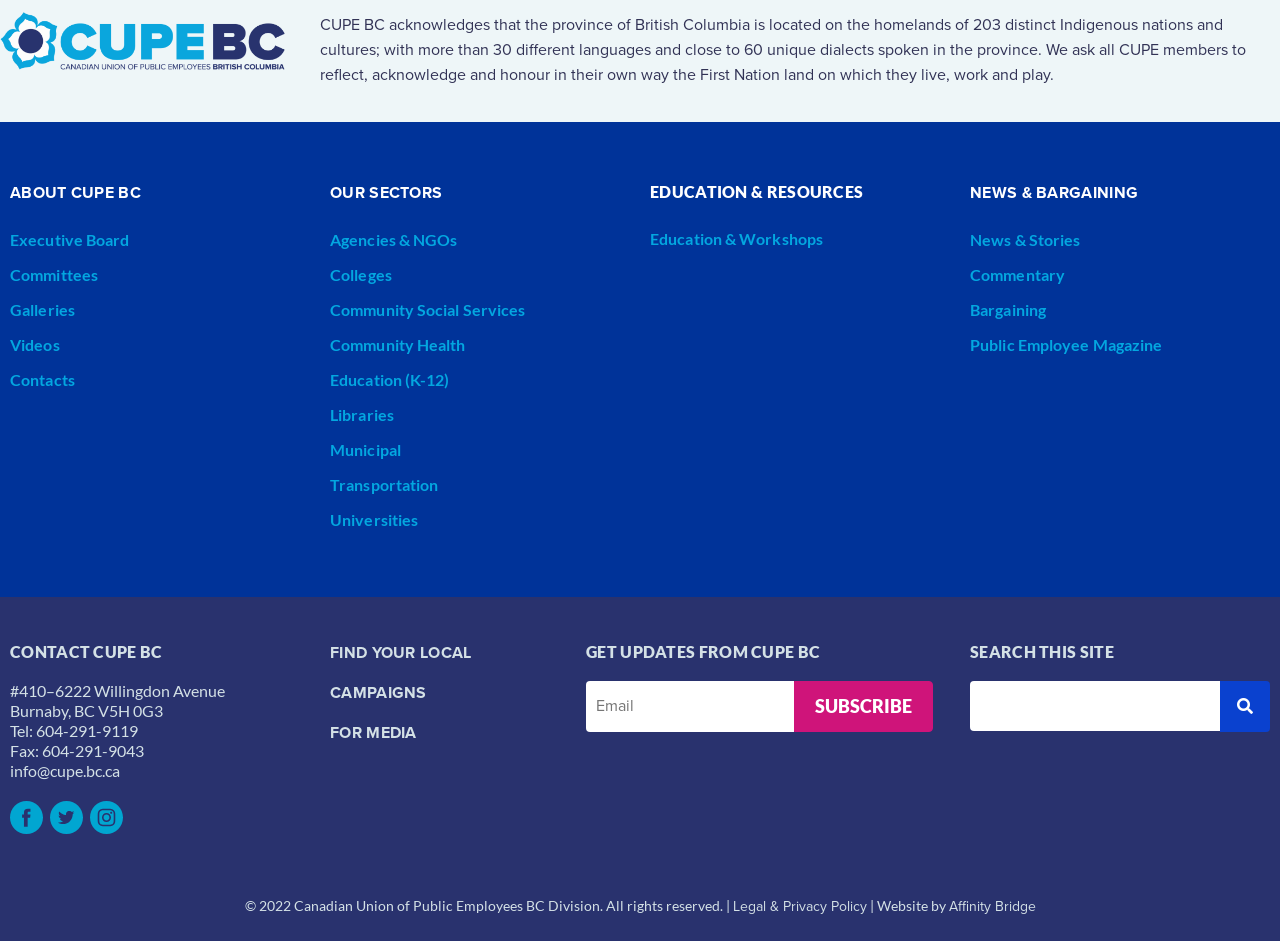Find the bounding box coordinates of the element you need to click on to perform this action: 'Click on ABOUT CUPE BC'. The coordinates should be represented by four float values between 0 and 1, in the format [left, top, right, bottom].

[0.008, 0.192, 0.11, 0.216]